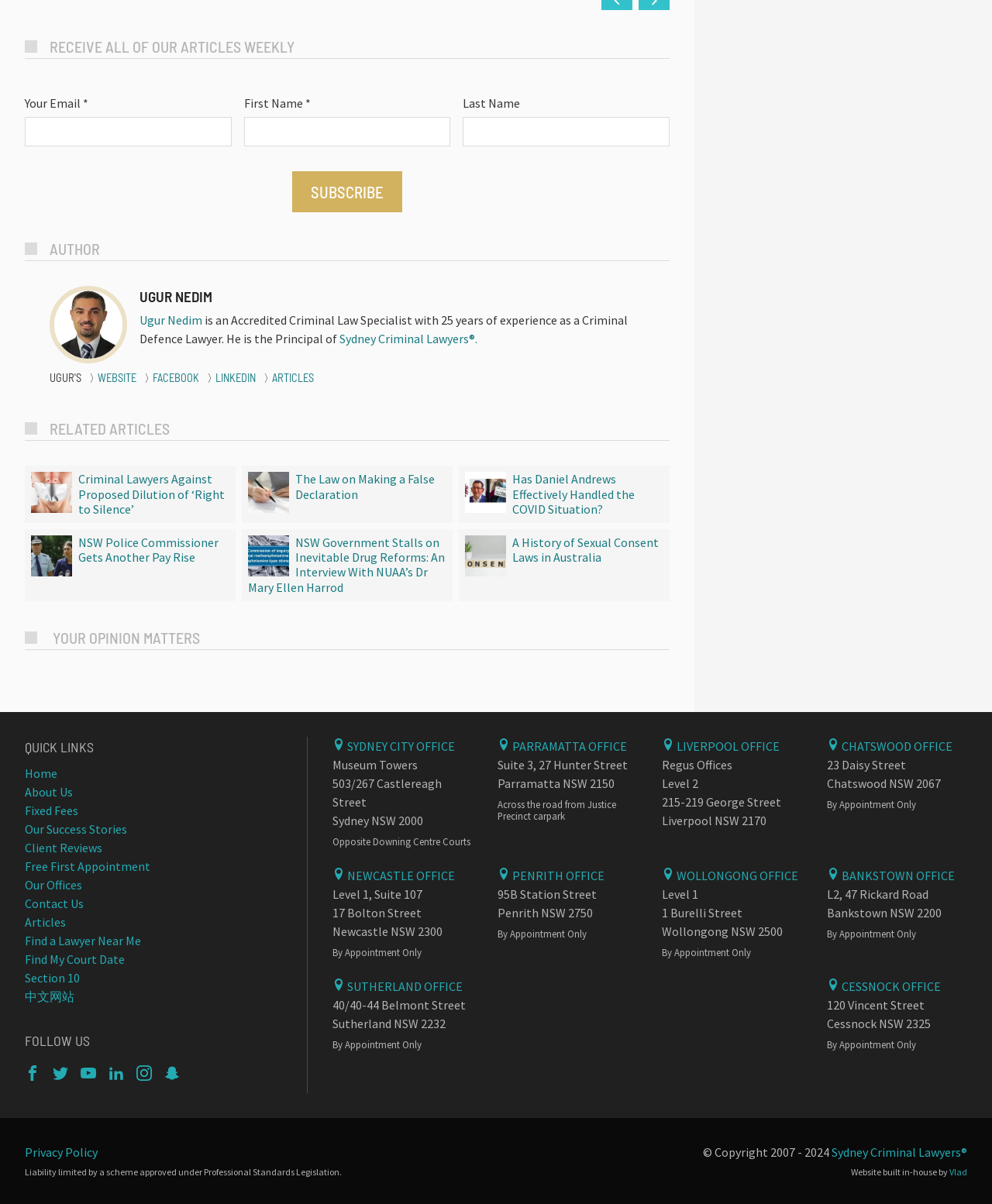Please provide a short answer using a single word or phrase for the question:
How many related articles are listed?

6